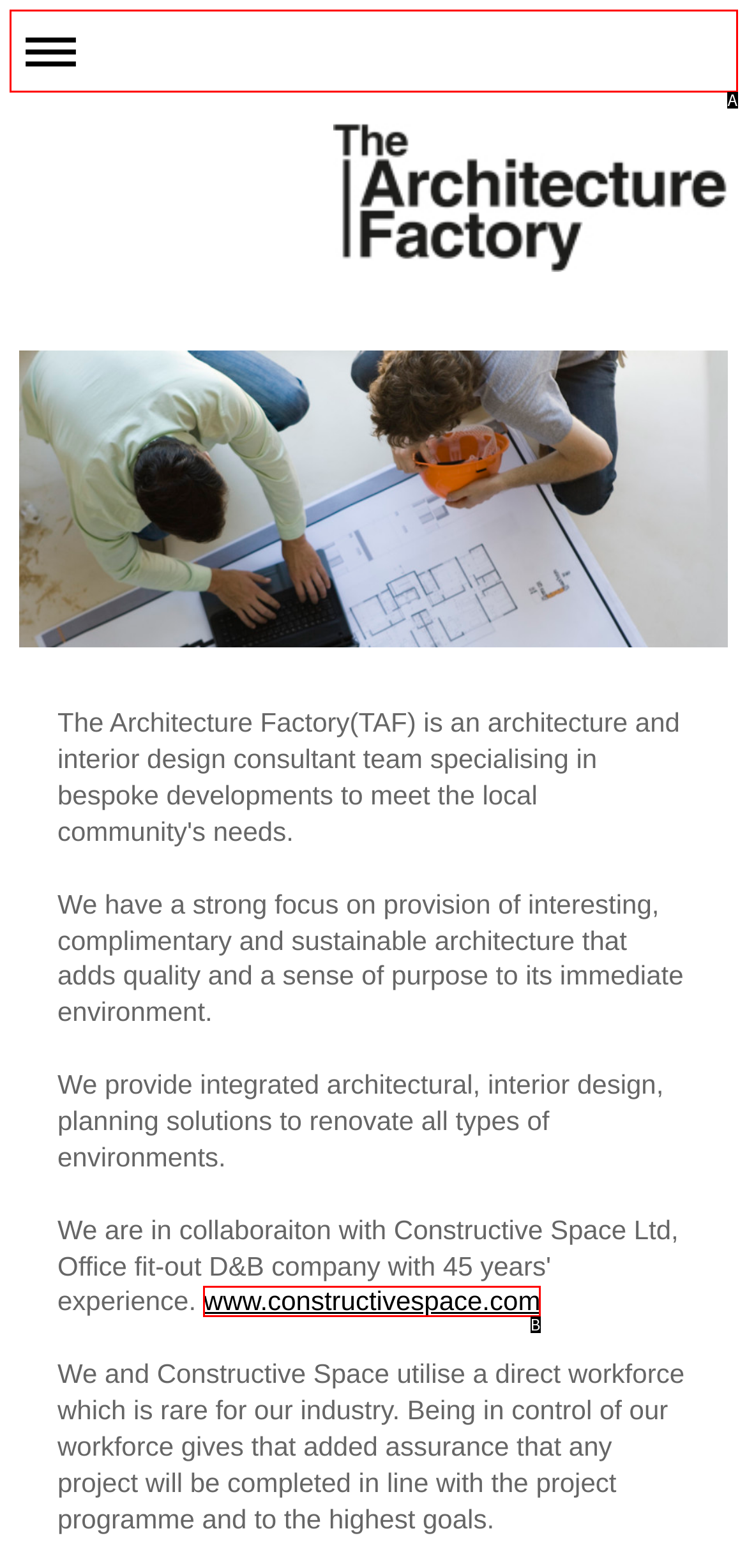Pick the option that corresponds to: Expand/collapse navigation
Provide the letter of the correct choice.

A